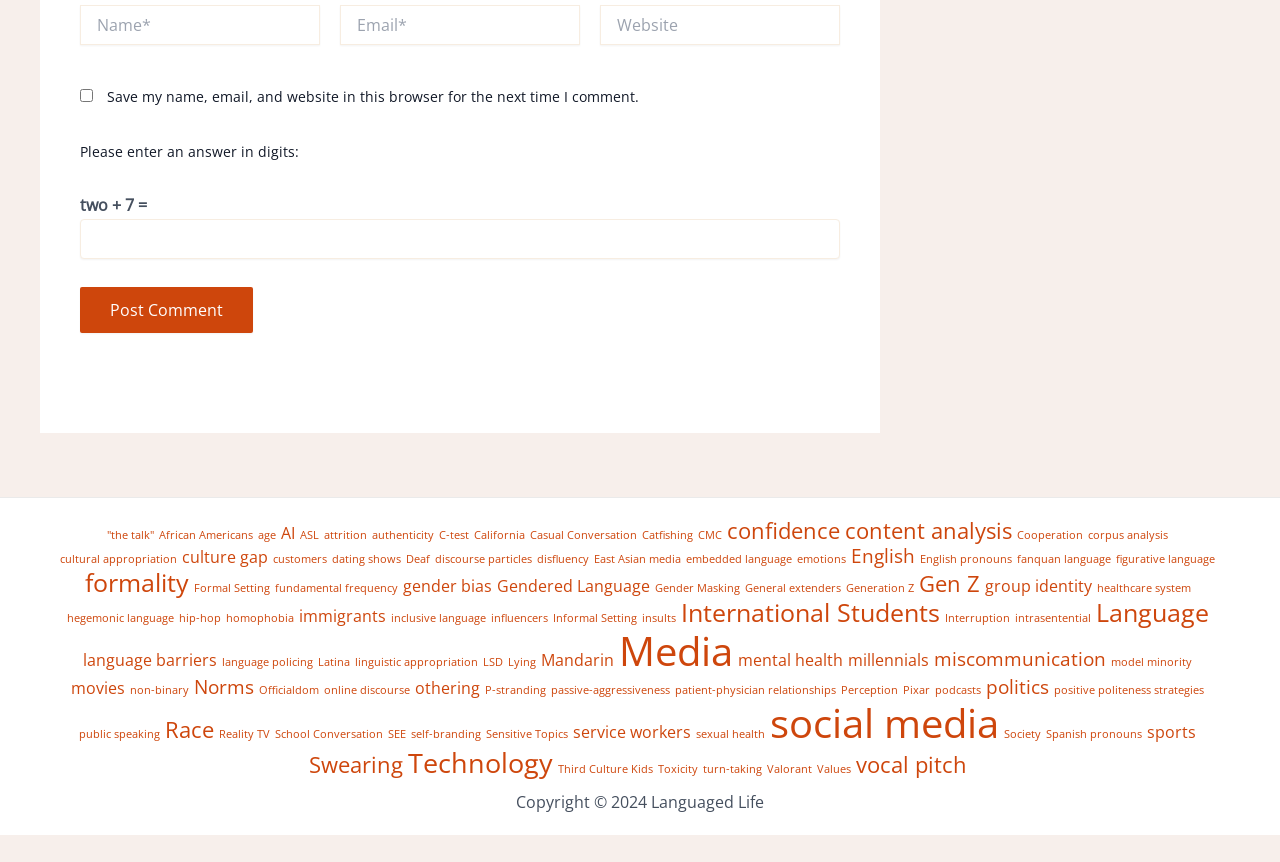Using floating point numbers between 0 and 1, provide the bounding box coordinates in the format (top-left x, top-left y, bottom-right x, bottom-right y). Locate the UI element described here: East Asian media

[0.464, 0.642, 0.532, 0.657]